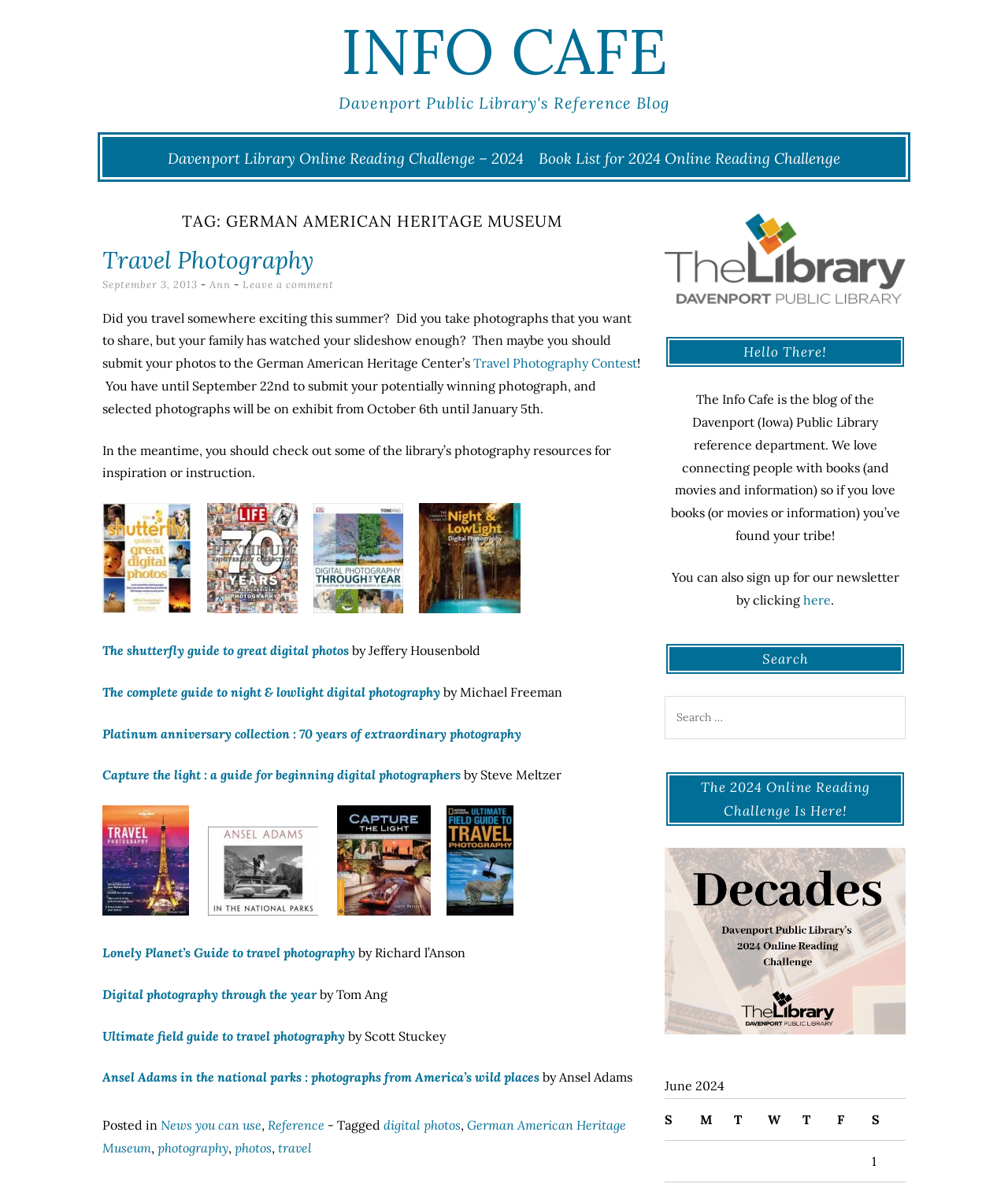Highlight the bounding box coordinates of the region I should click on to meet the following instruction: "Explore the 'German American Heritage Museum'".

[0.102, 0.944, 0.621, 0.976]